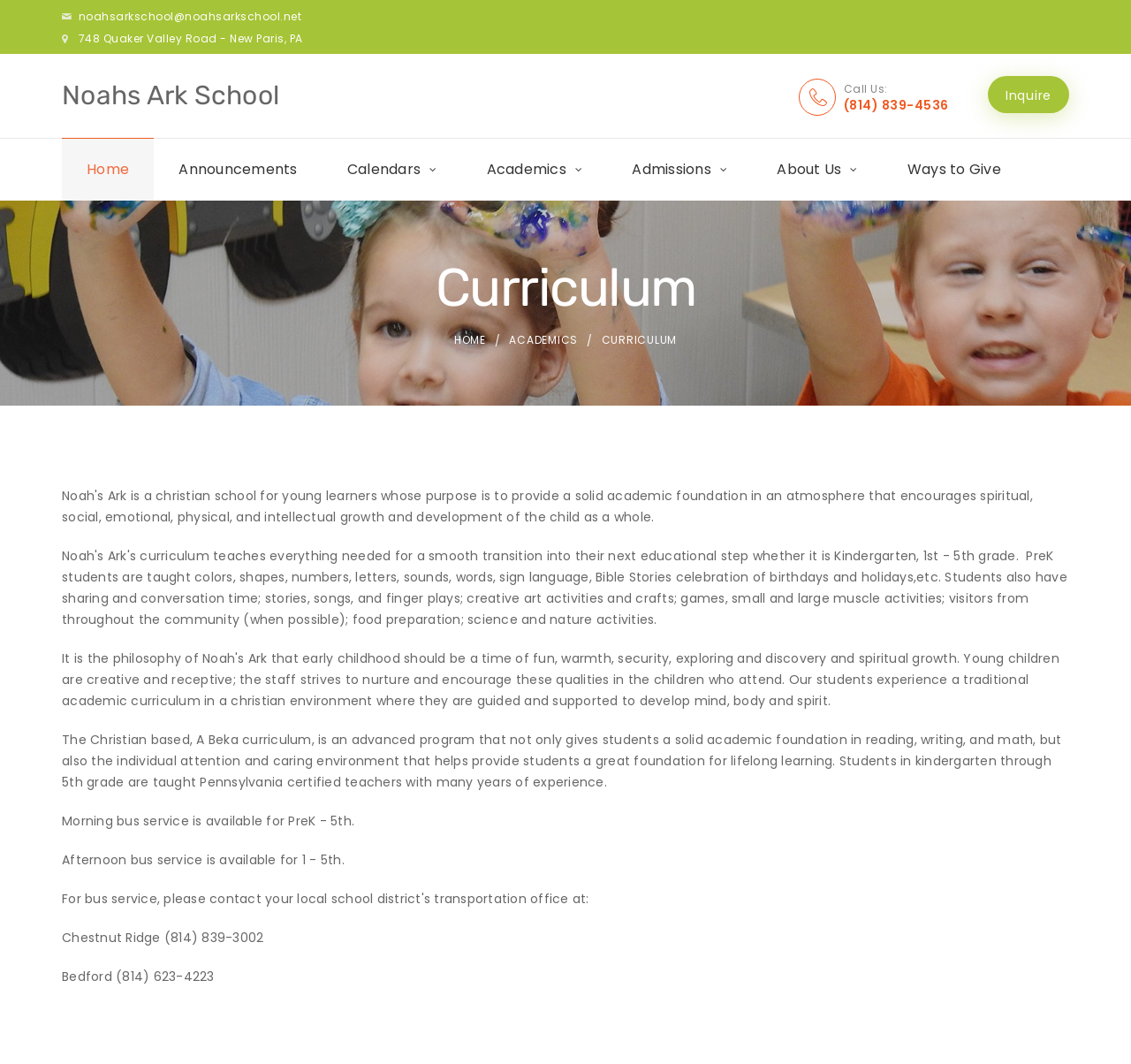Can you specify the bounding box coordinates of the area that needs to be clicked to fulfill the following instruction: "Send an email to the school"?

[0.069, 0.008, 0.266, 0.022]